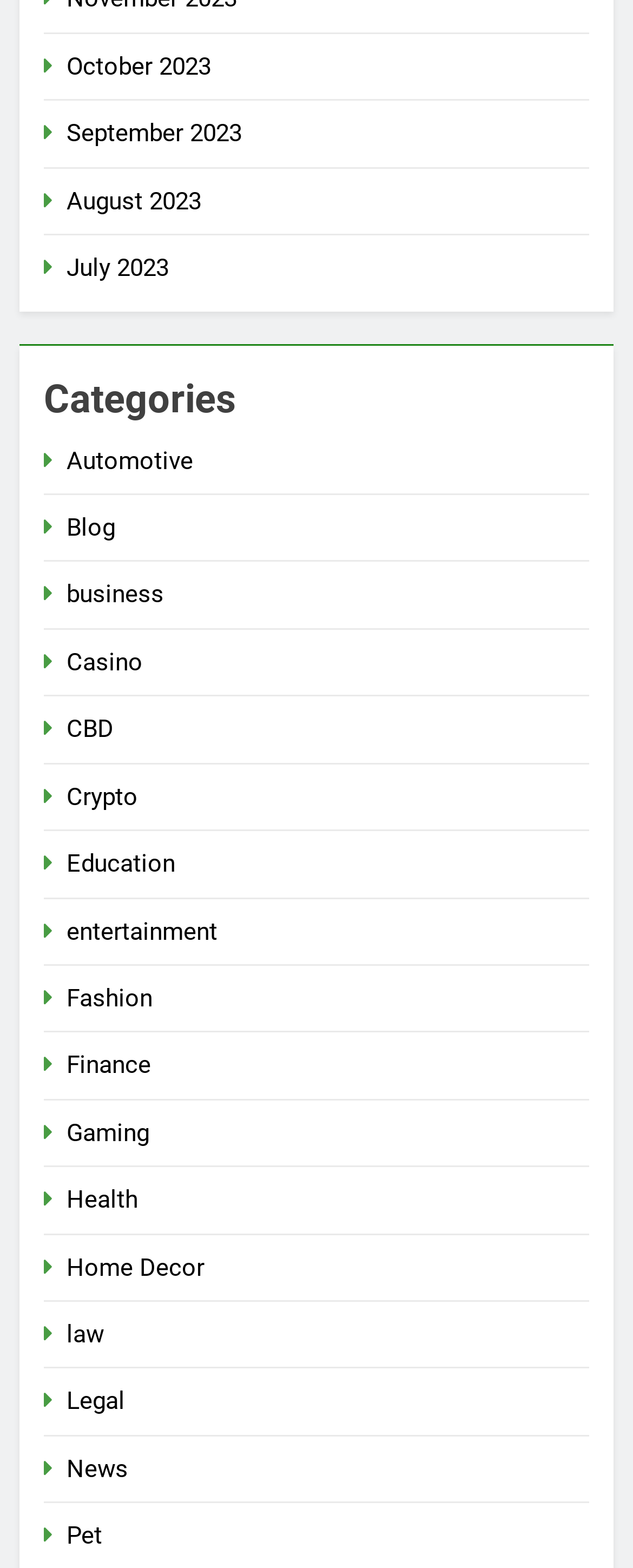What is the position of the 'Gaming' category link on the webpage?
Respond to the question with a single word or phrase according to the image.

Below 'Finance'